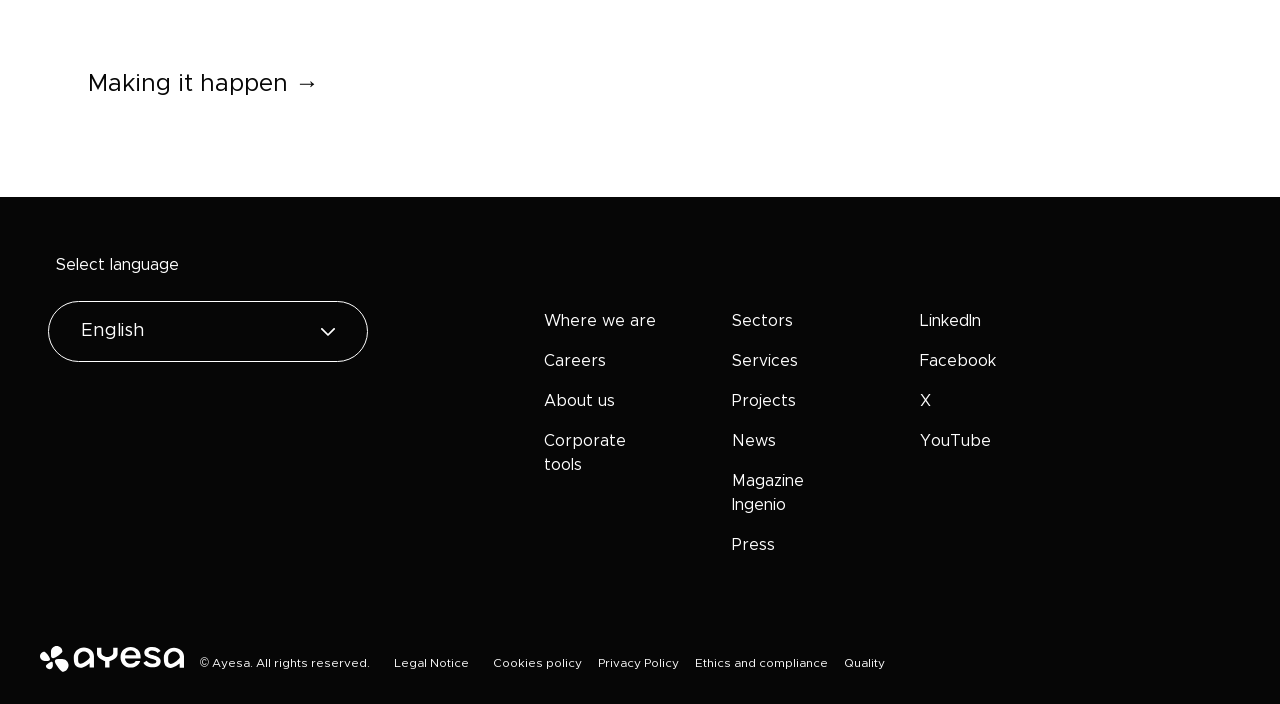How many links are present in the footer section?
Examine the image and provide an in-depth answer to the question.

There are six links present in the footer section, which are Ayesa, © Ayesa. All rights reserved., Legal Notice, Cookies policy, Privacy Policy, and Ethics and compliance, as indicated by the link elements with IDs 65, 192, 193, 194, 195, and 196 respectively.